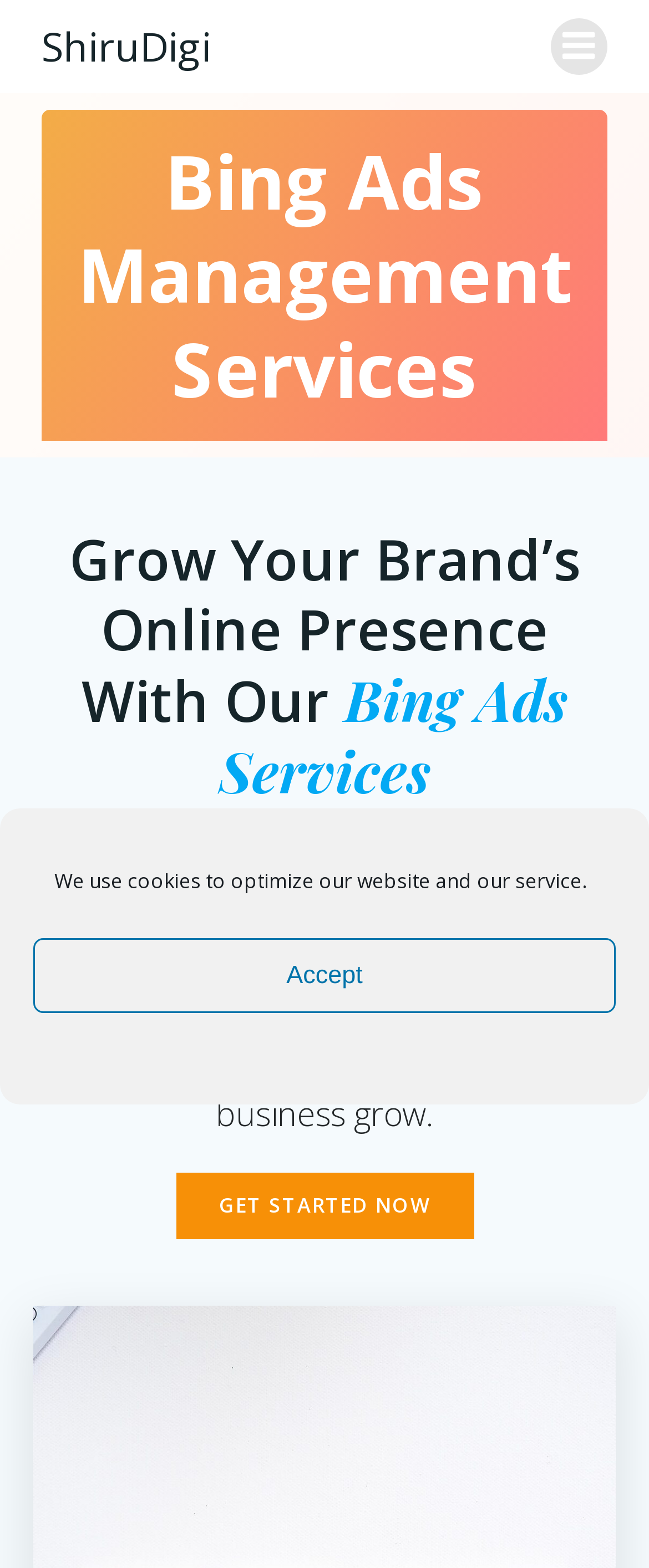What is the call-to-action on the webpage?
Utilize the image to construct a detailed and well-explained answer.

I found the answer by looking at the link element with the text 'GET STARTED NOW' at the bottom of the webpage, which suggests that it is the call-to-action.